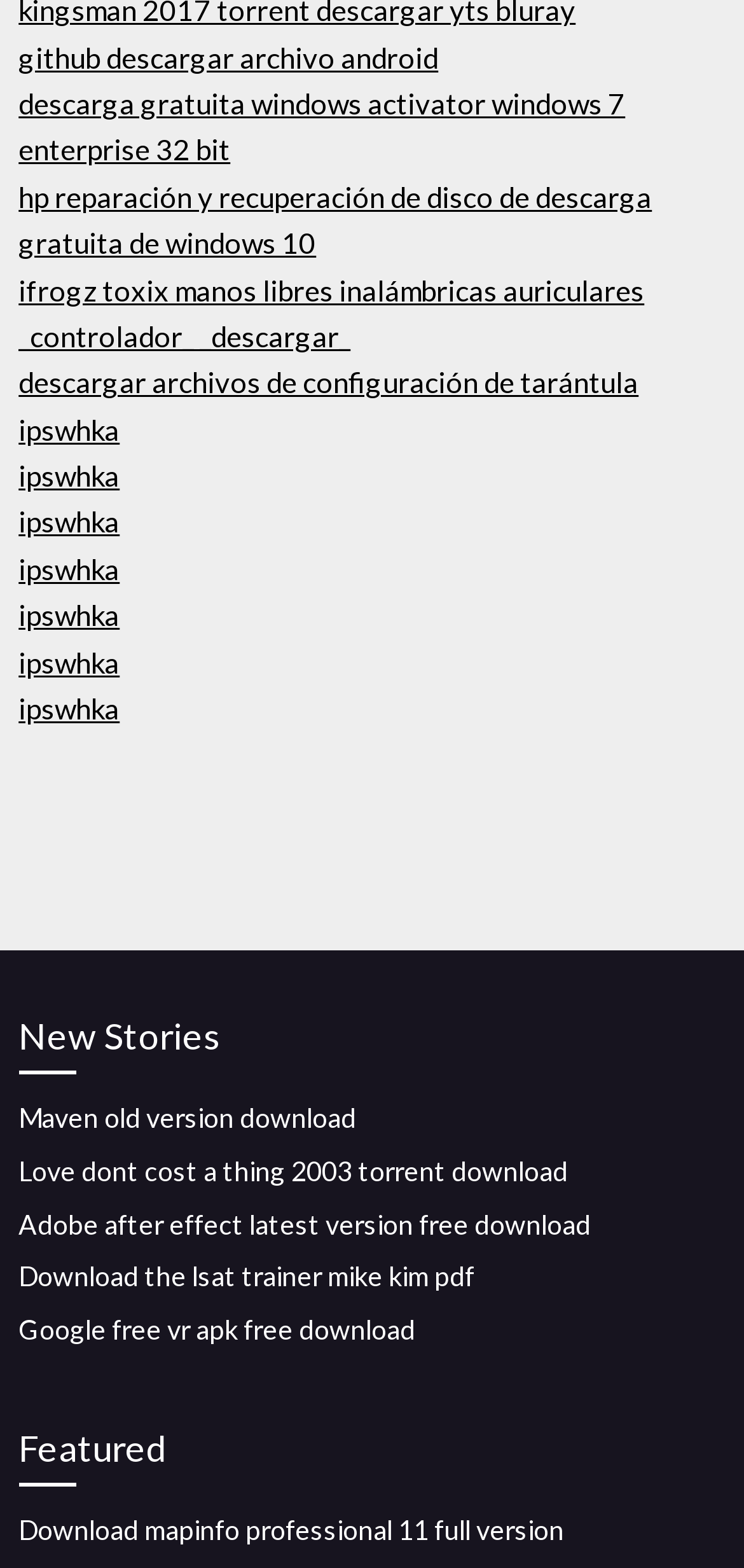Can you find the bounding box coordinates for the UI element given this description: "ipswhka"? Provide the coordinates as four float numbers between 0 and 1: [left, top, right, bottom].

[0.025, 0.262, 0.161, 0.284]